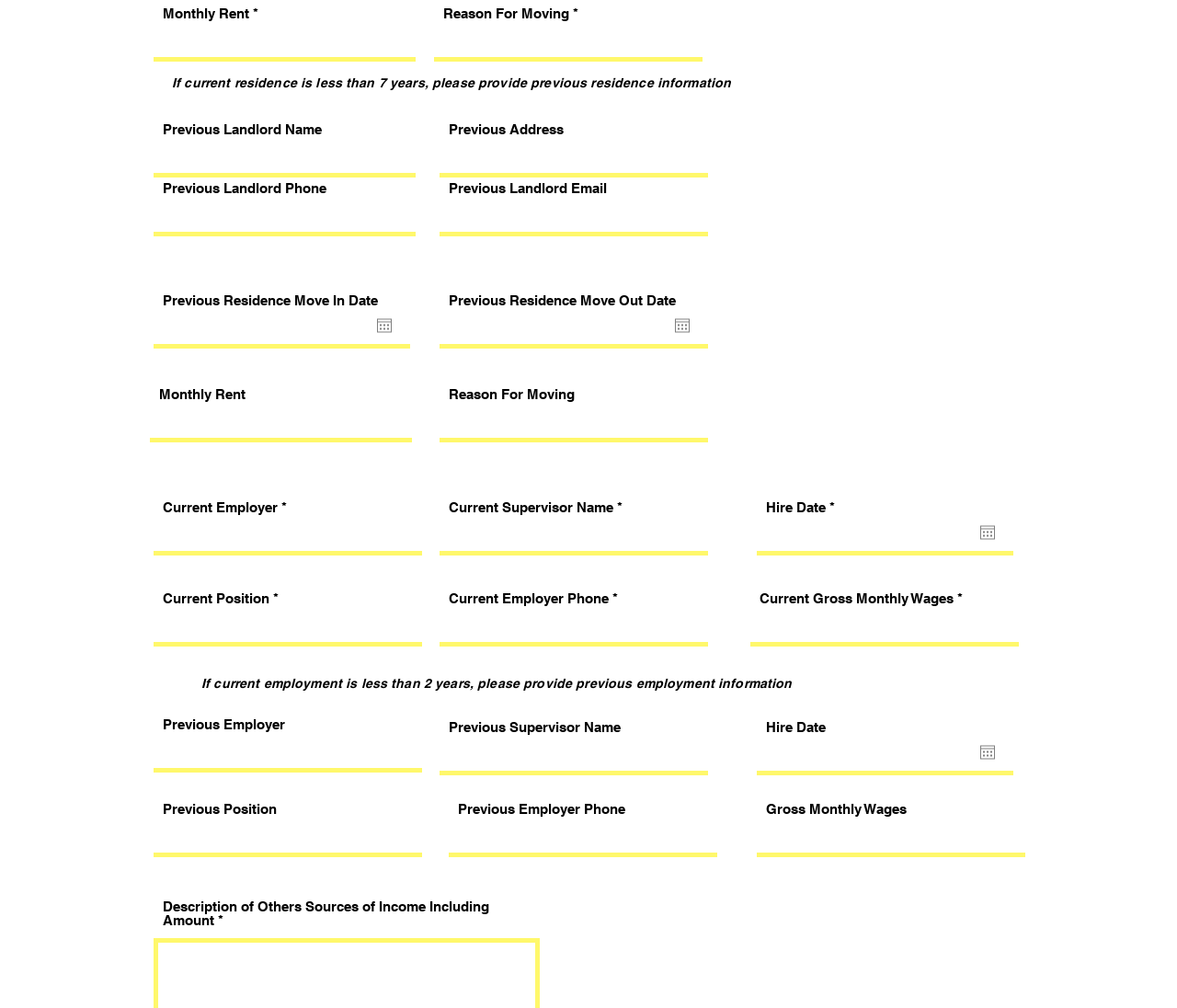Please identify the bounding box coordinates for the region that you need to click to follow this instruction: "Access TEXIPLAWBLOG".

None